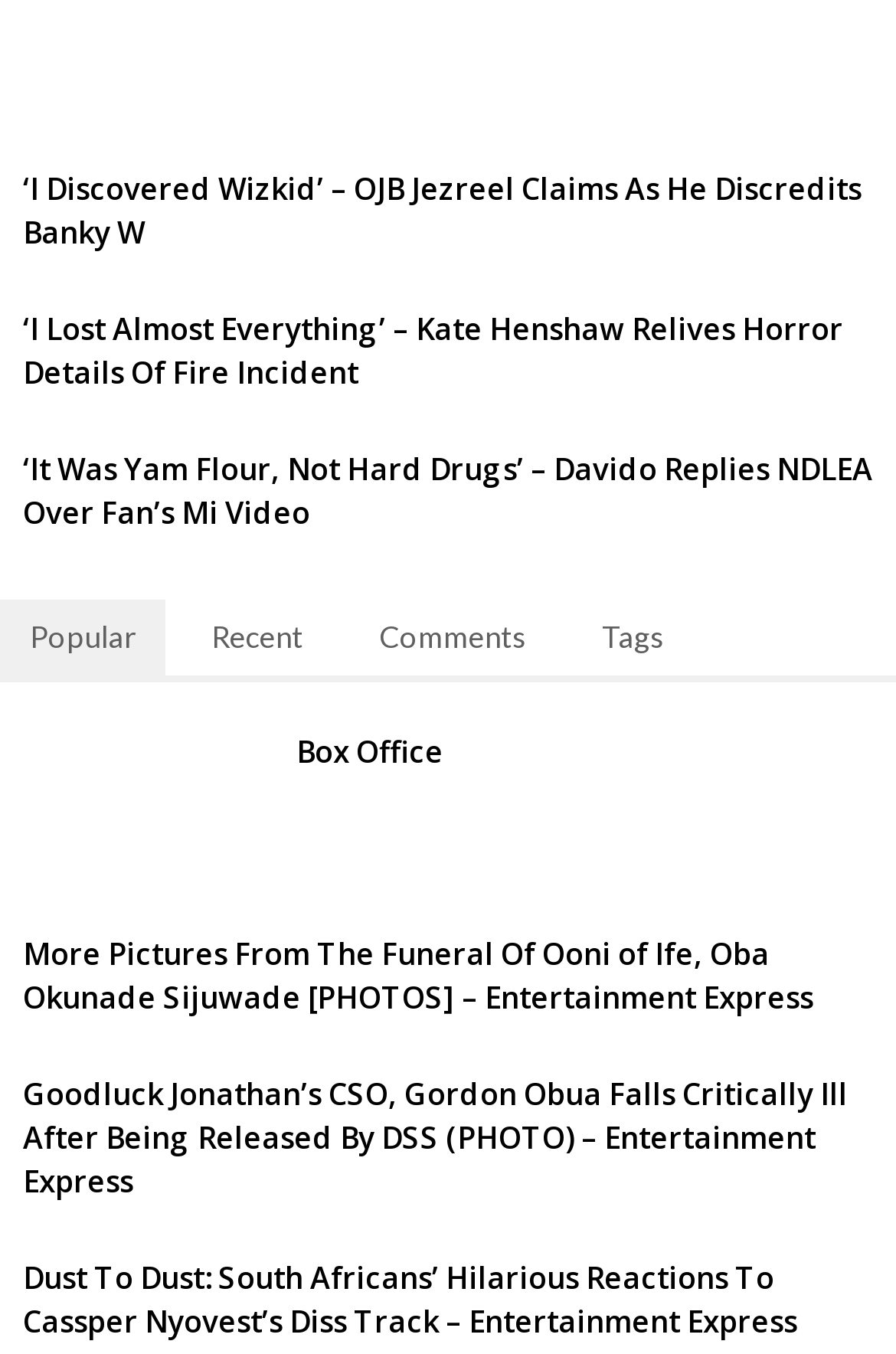Determine the bounding box coordinates for the area that should be clicked to carry out the following instruction: "View the 'Box Office' page".

[0.331, 0.539, 0.495, 0.57]